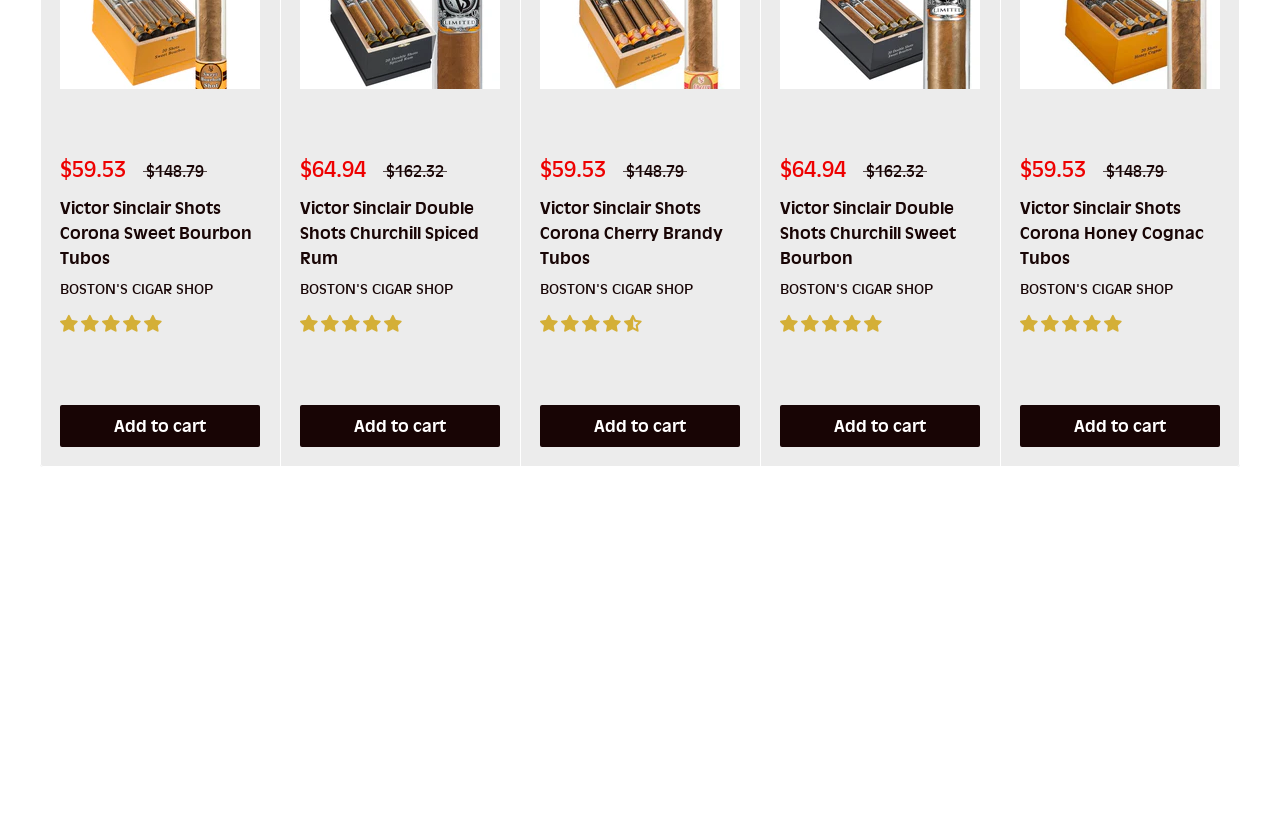Pinpoint the bounding box coordinates of the element that must be clicked to accomplish the following instruction: "Click on the '5.00 stars' button". The coordinates should be in the format of four float numbers between 0 and 1, i.e., [left, top, right, bottom].

[0.047, 0.376, 0.126, 0.401]